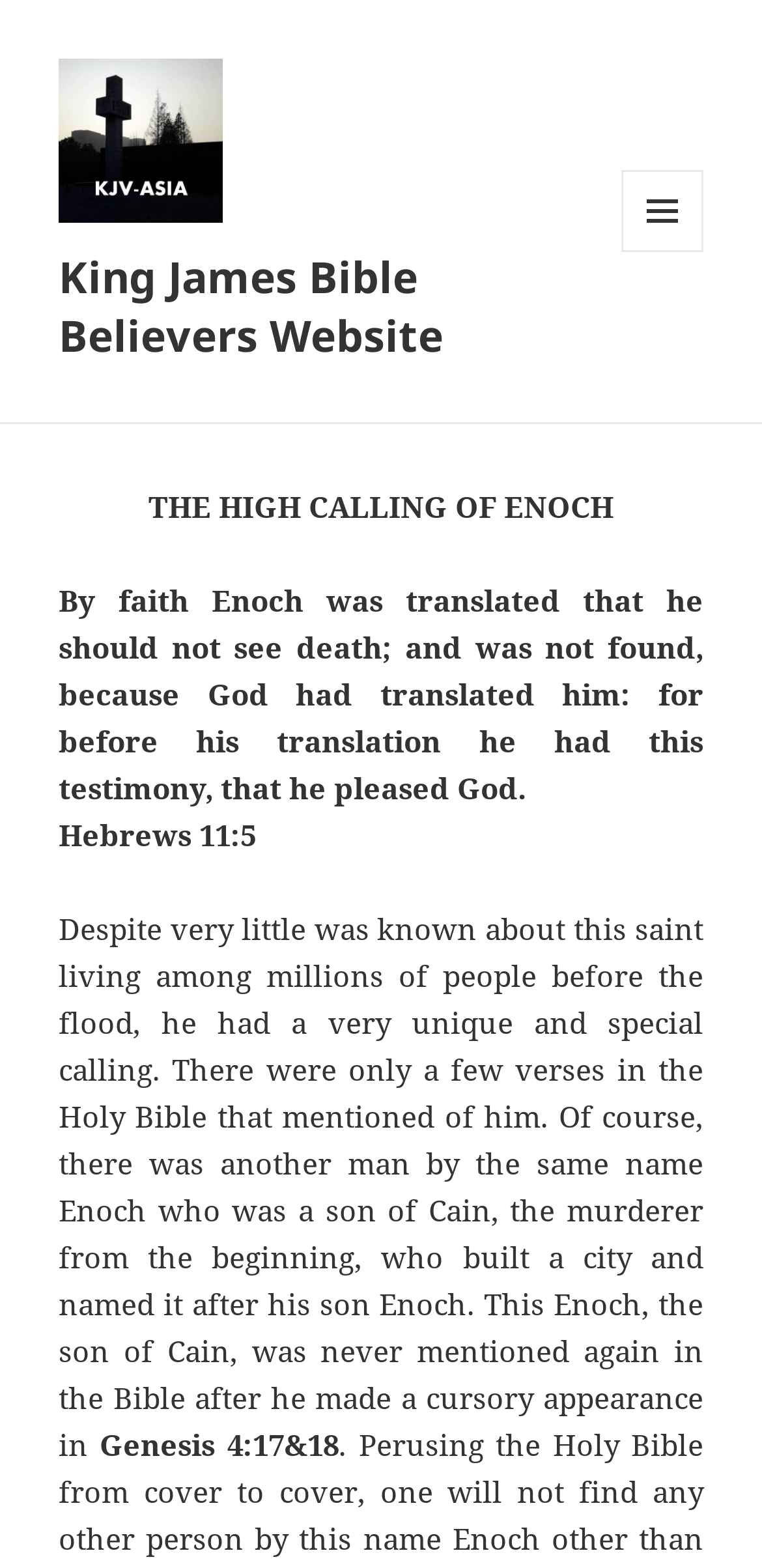What is the book of the Bible mentioned in the article?
Using the image as a reference, answer with just one word or a short phrase.

Genesis